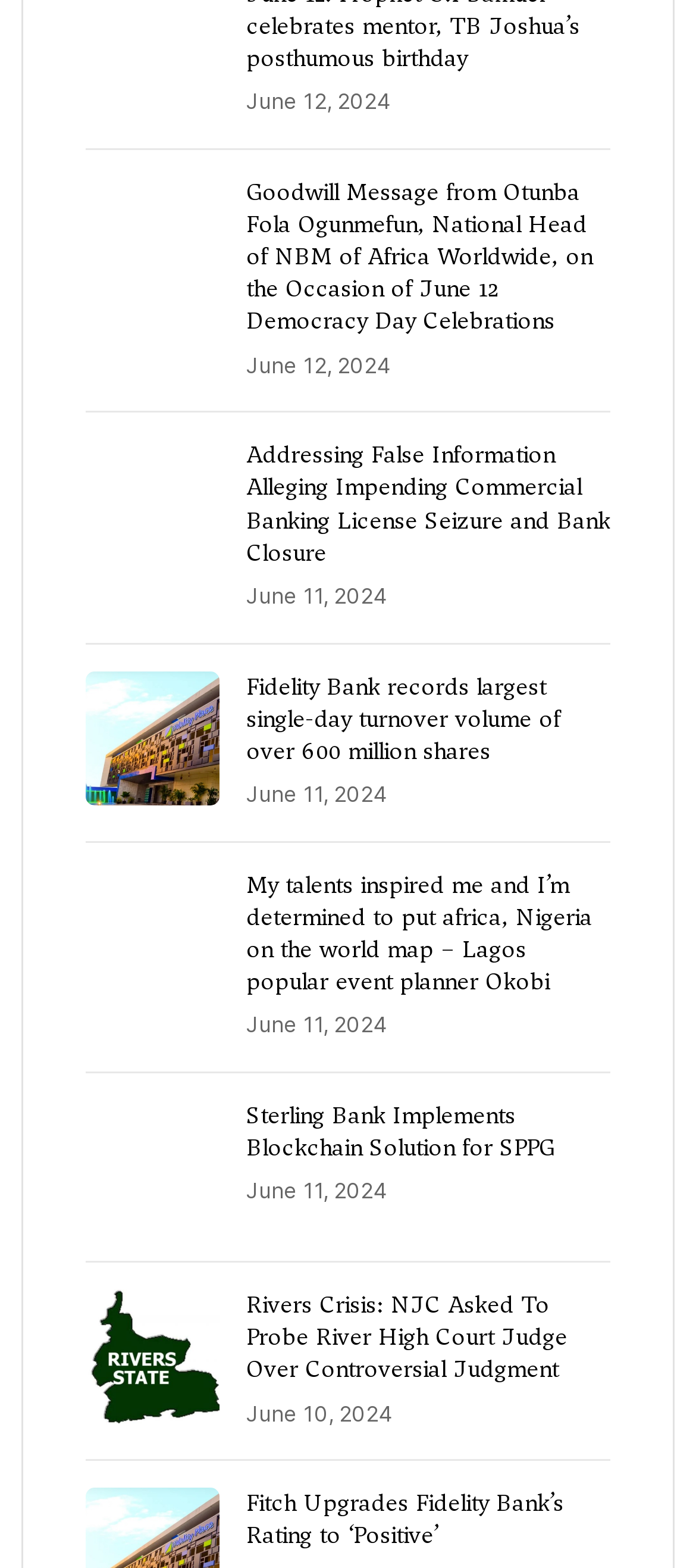Locate the bounding box coordinates of the clickable area needed to fulfill the instruction: "Check the news about Sterling Bank's blockchain solution".

[0.354, 0.702, 0.877, 0.743]